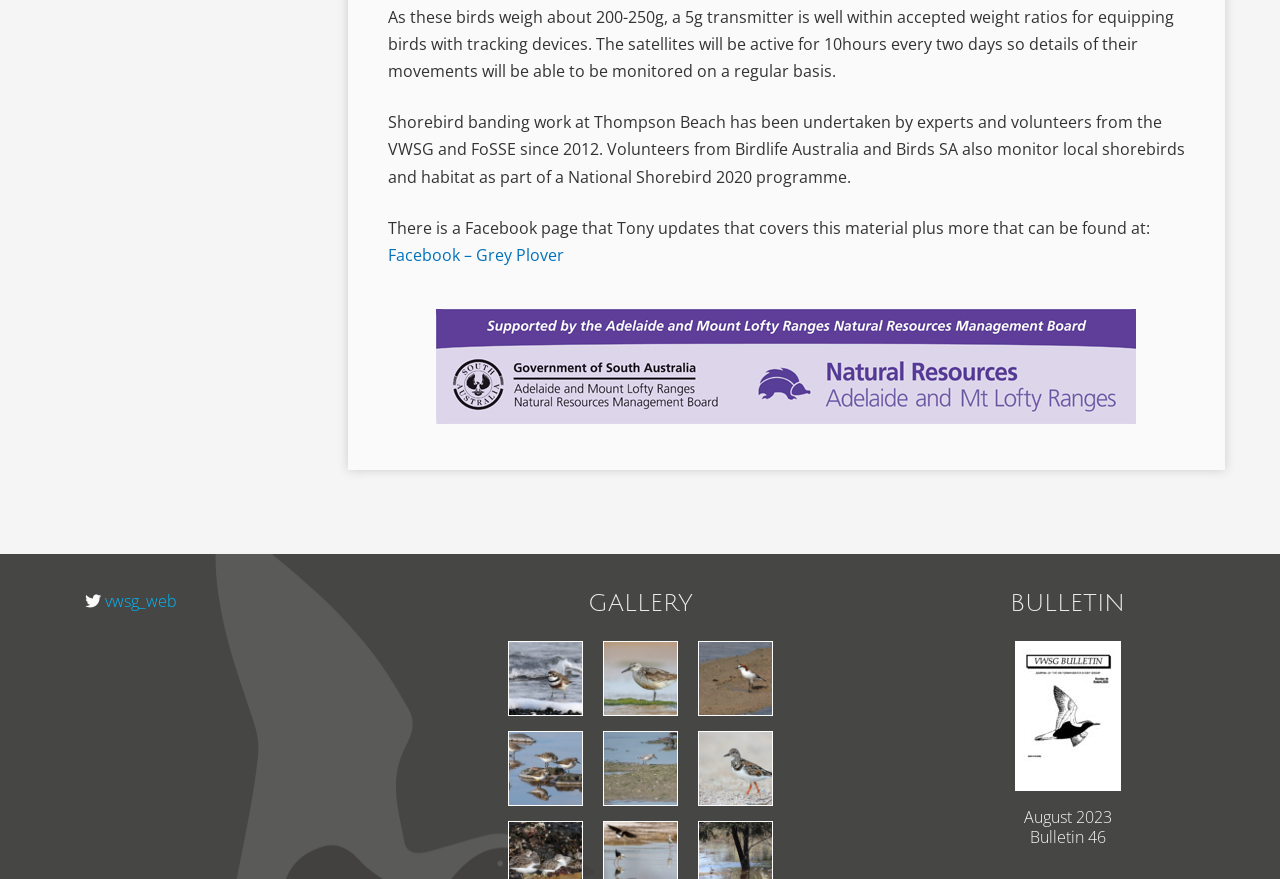What is the weight of the birds mentioned?
Give a detailed explanation using the information visible in the image.

The first StaticText element mentions that the birds weigh about 200-250g, which is a crucial detail for understanding the context of the webpage.